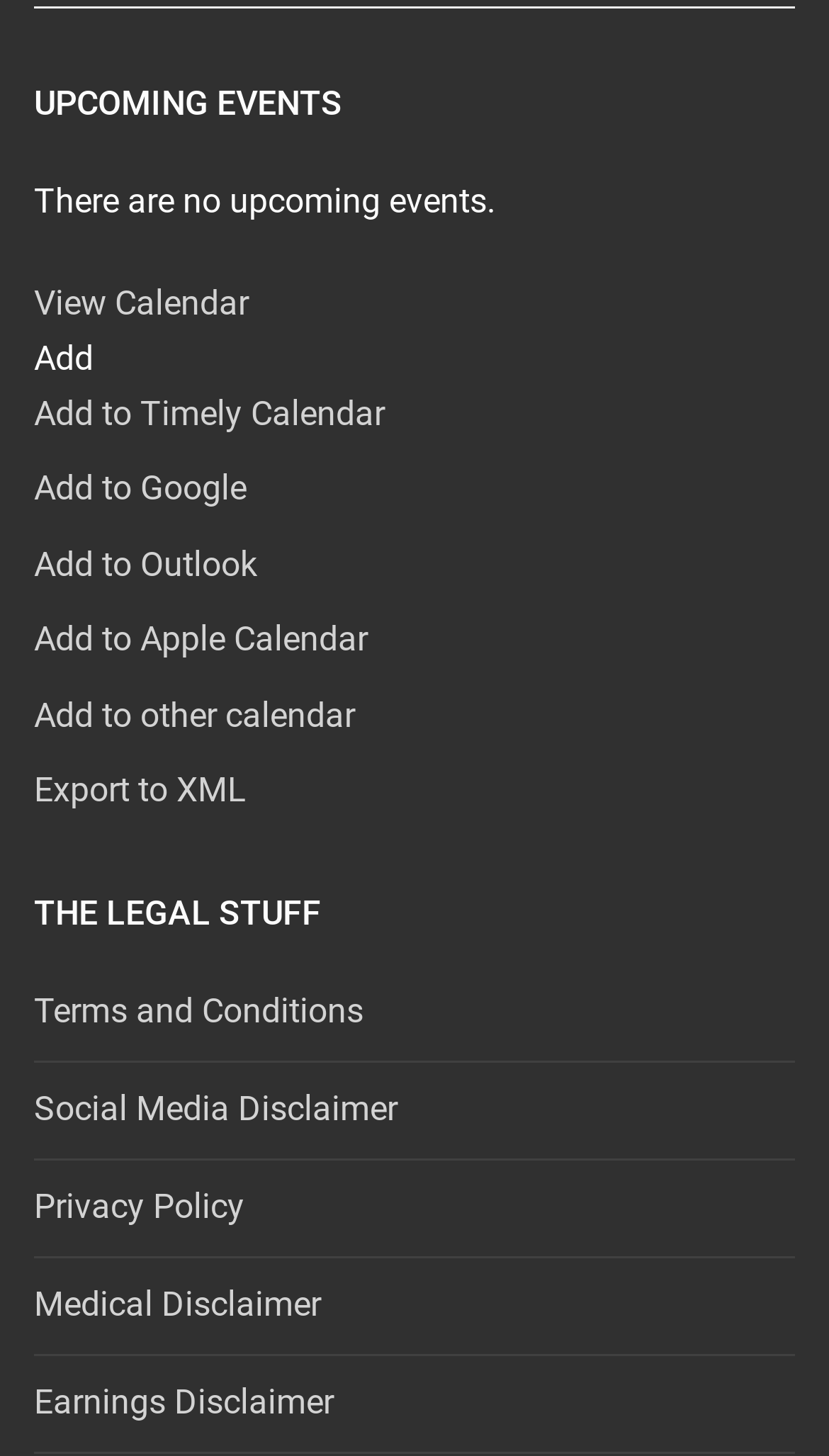What is the orientation of the menu that appears when the 'Add' button is clicked?
Look at the image and provide a short answer using one word or a phrase.

Vertical